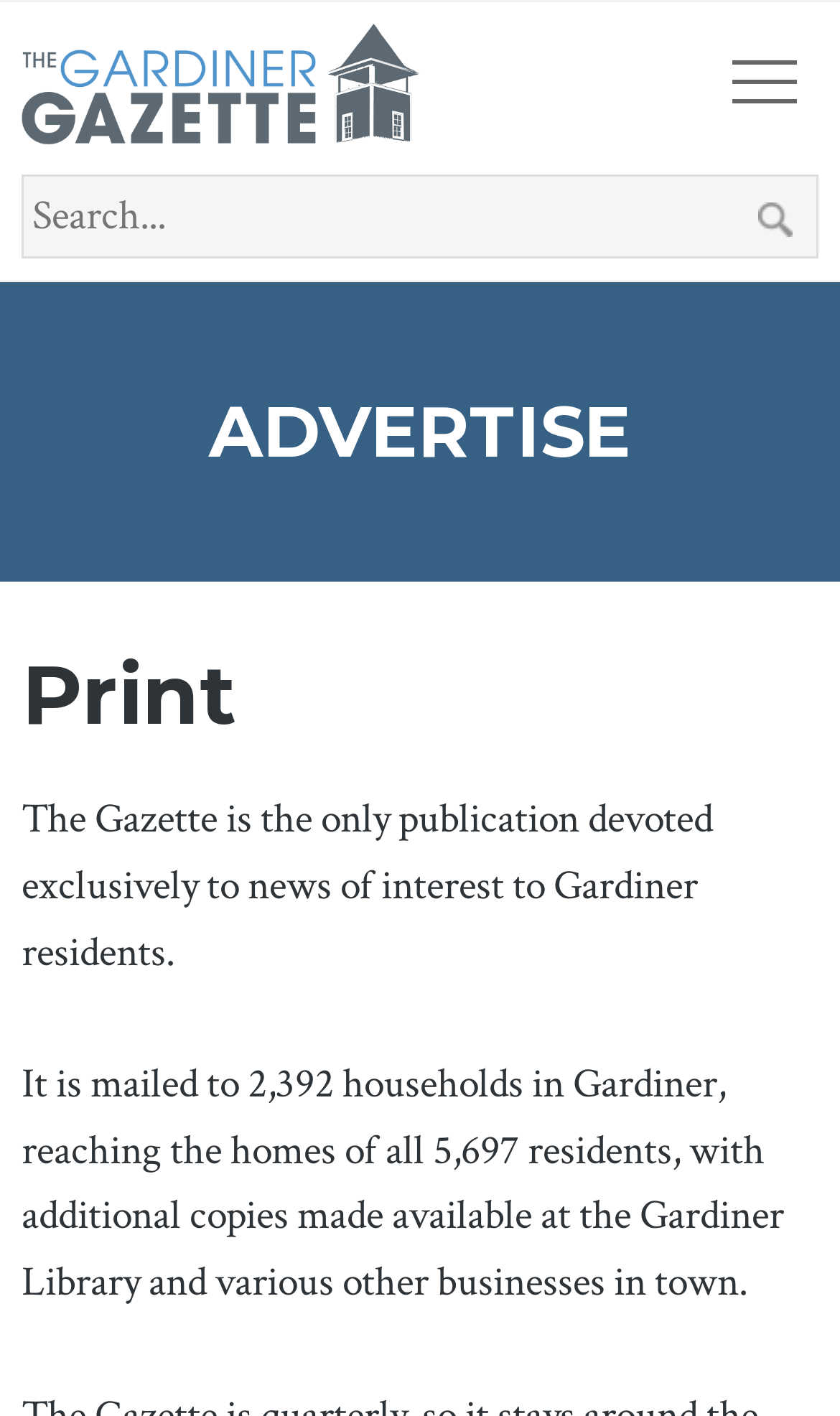Where are additional copies of the publication made available?
Using the image, answer in one word or phrase.

Gardiner Library and various businesses